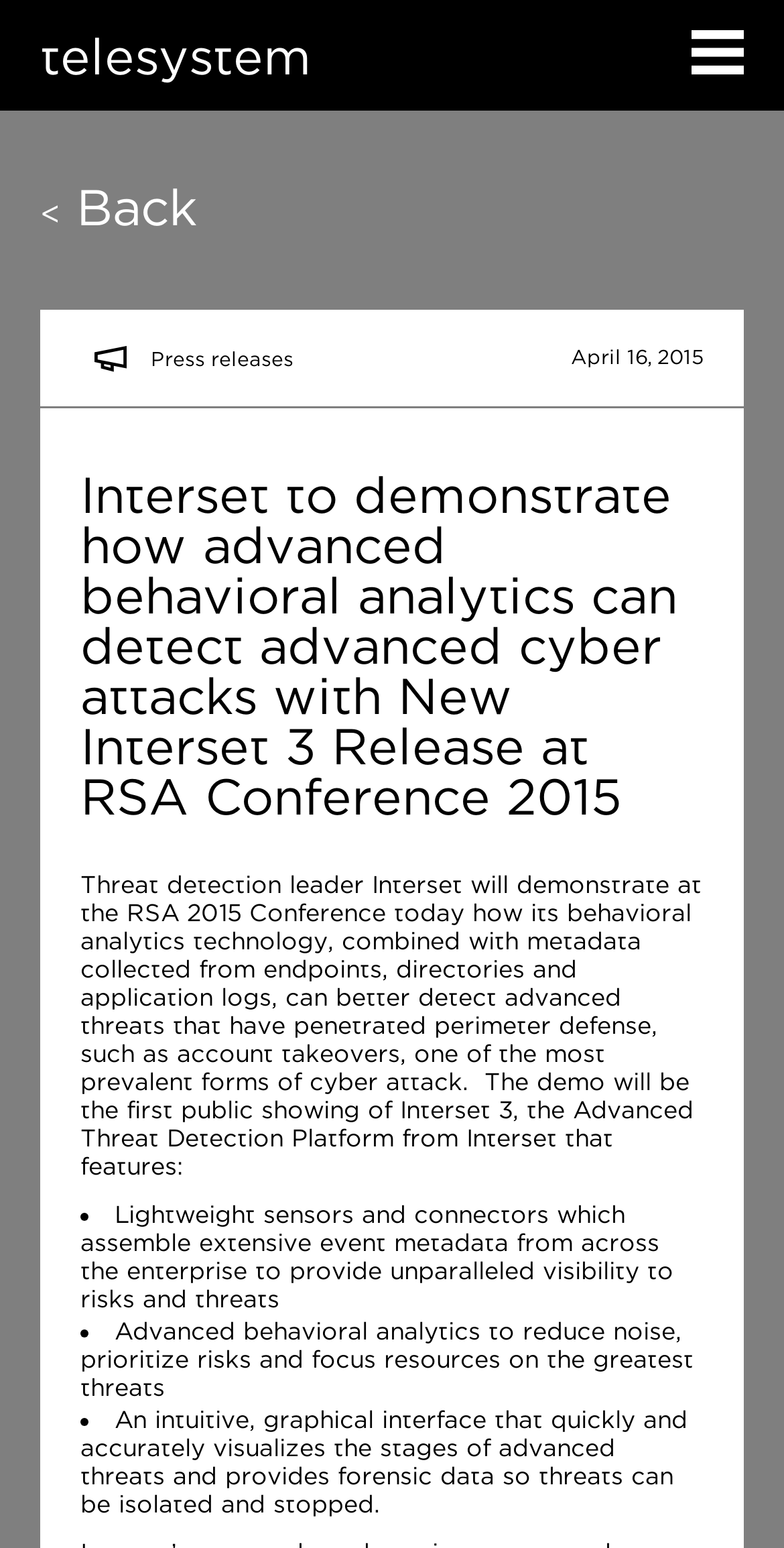Please determine the bounding box of the UI element that matches this description: < Back. The coordinates should be given as (top-left x, top-left y, bottom-right x, bottom-right y), with all values between 0 and 1.

[0.051, 0.117, 0.251, 0.155]